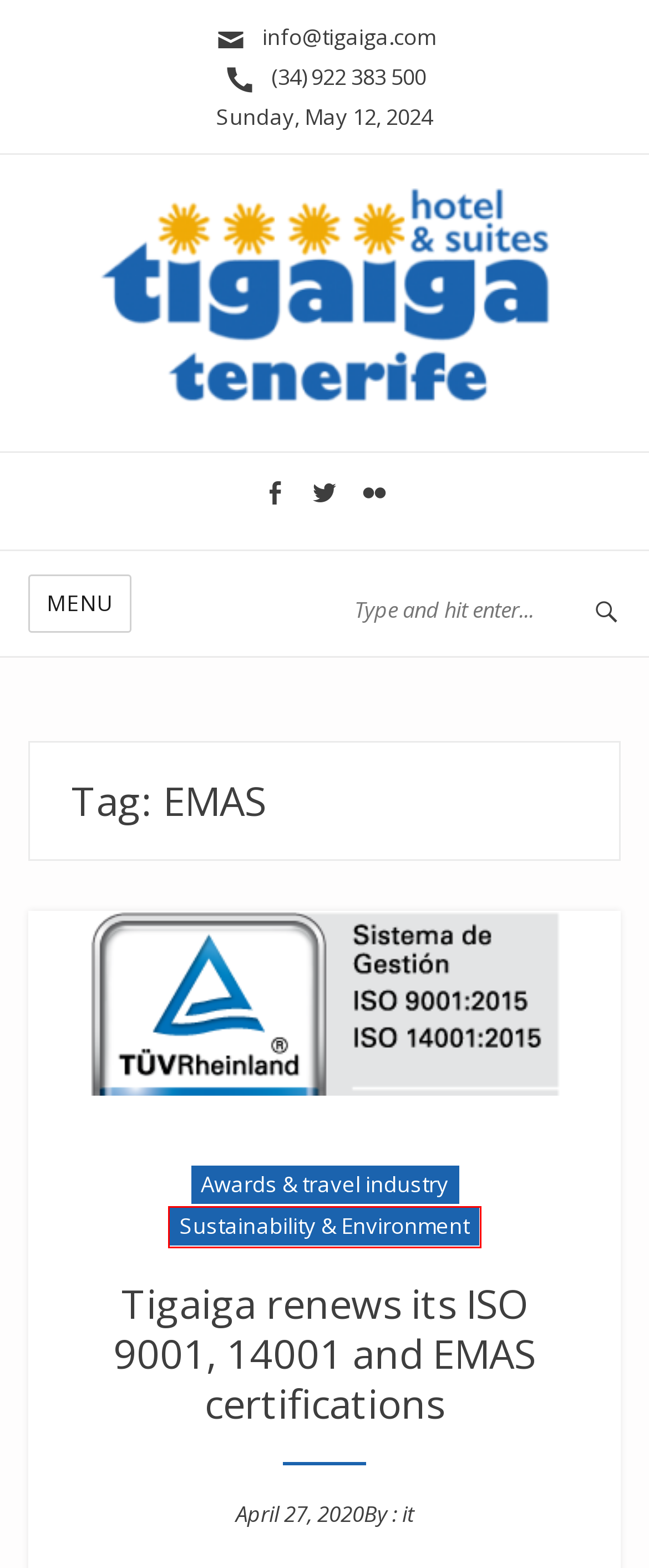You are provided with a screenshot of a webpage highlighting a UI element with a red bounding box. Choose the most suitable webpage description that matches the new page after clicking the element in the bounding box. Here are the candidates:
A. Awards & travel industry – Hotel Tigaiga's Blog
B. it – Hotel Tigaiga's Blog
C. Hotel Tigaiga's Blog
D. Tigaiga Team – Hotel Tigaiga's Blog
E. Talg Family – Hotel Tigaiga's Blog
F. Tigaiga renews its ISO 9001, 14001 and EMAS certifications – Hotel Tigaiga's Blog
G. Sustainability & Environment – Hotel Tigaiga's Blog
H. Corona COVID 19 – Hotel Tigaiga's Blog

G